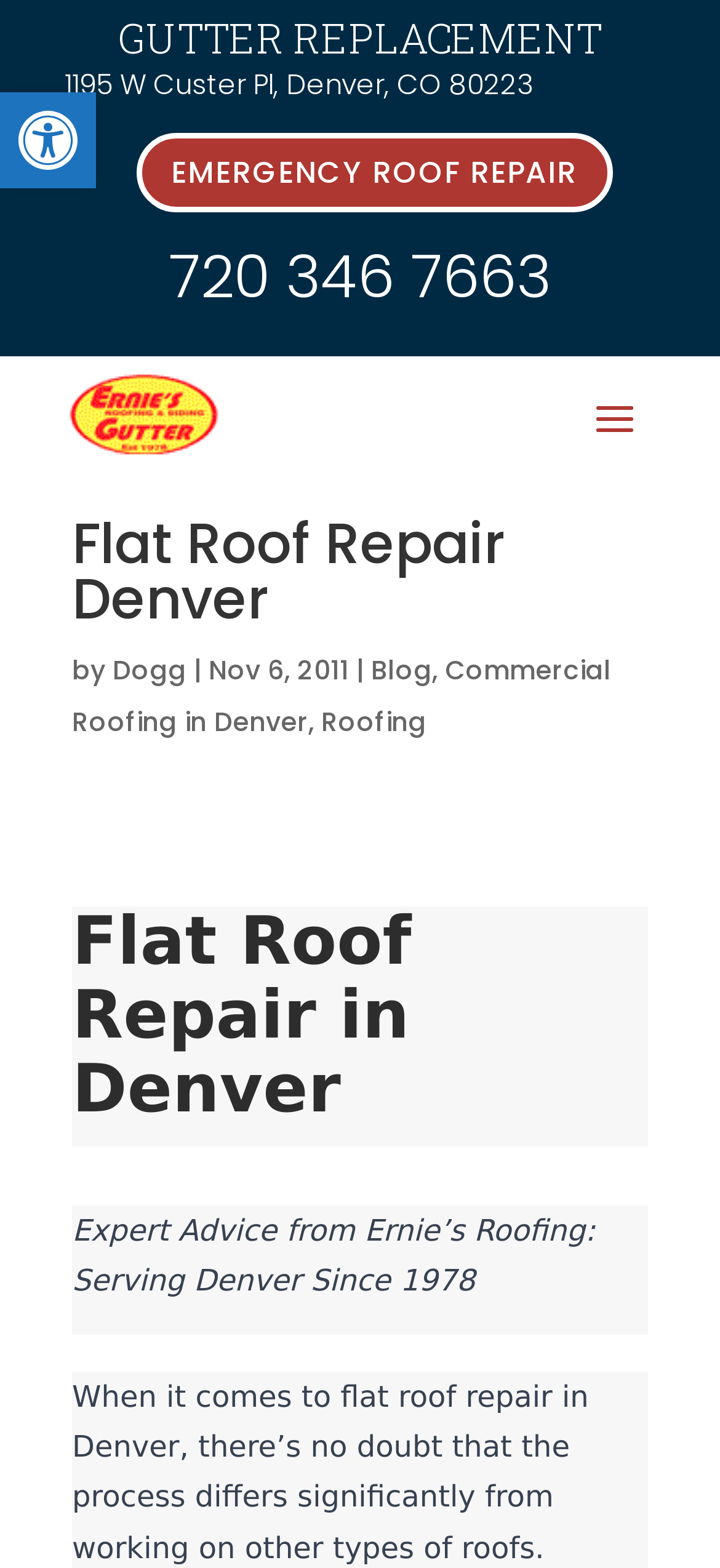Determine the bounding box for the UI element described here: "Commercial Roofing in Denver".

[0.1, 0.416, 0.849, 0.472]